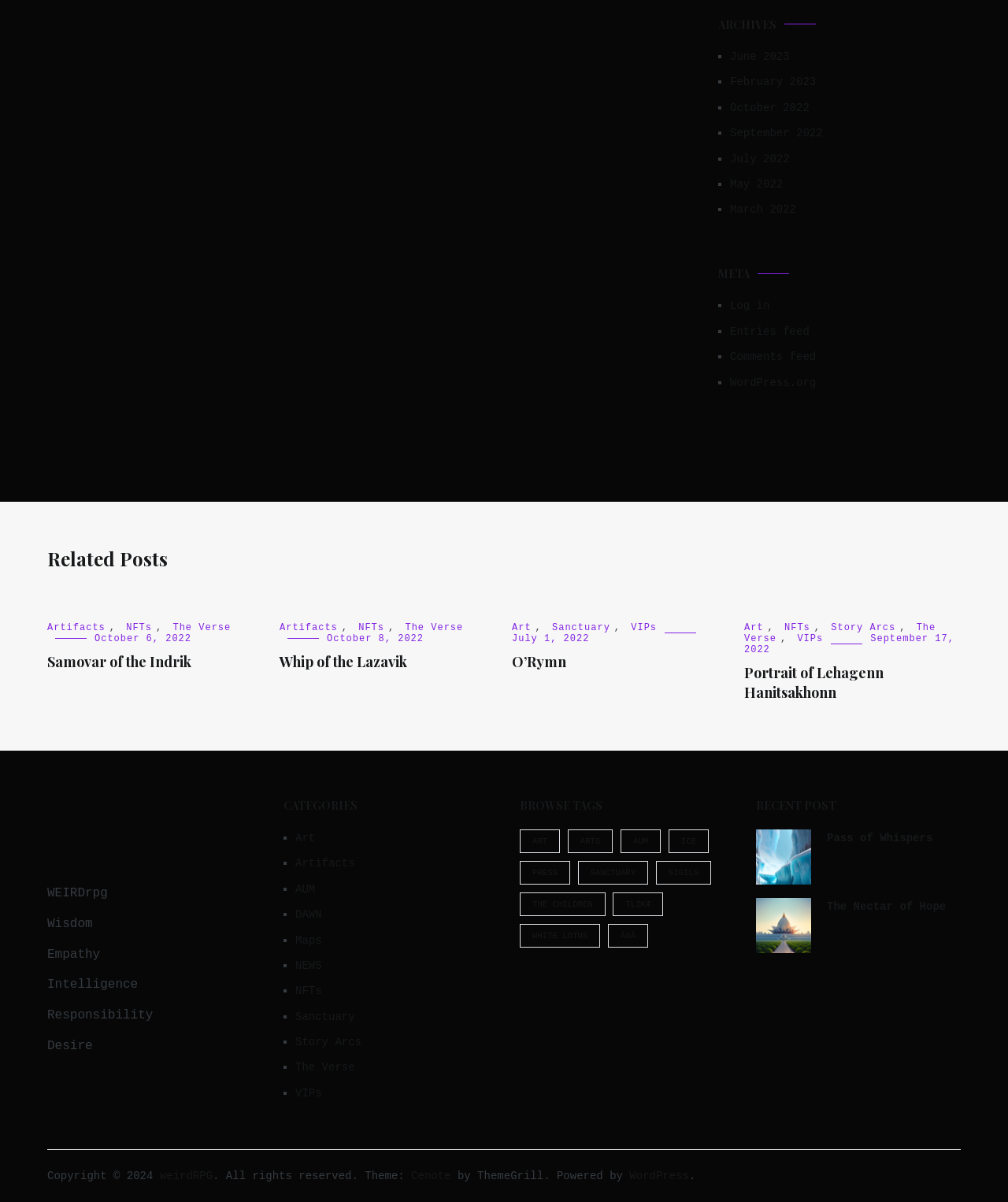What is the category of the post 'Samovar of the Indrik'?
Answer with a single word or phrase by referring to the visual content.

Artifacts